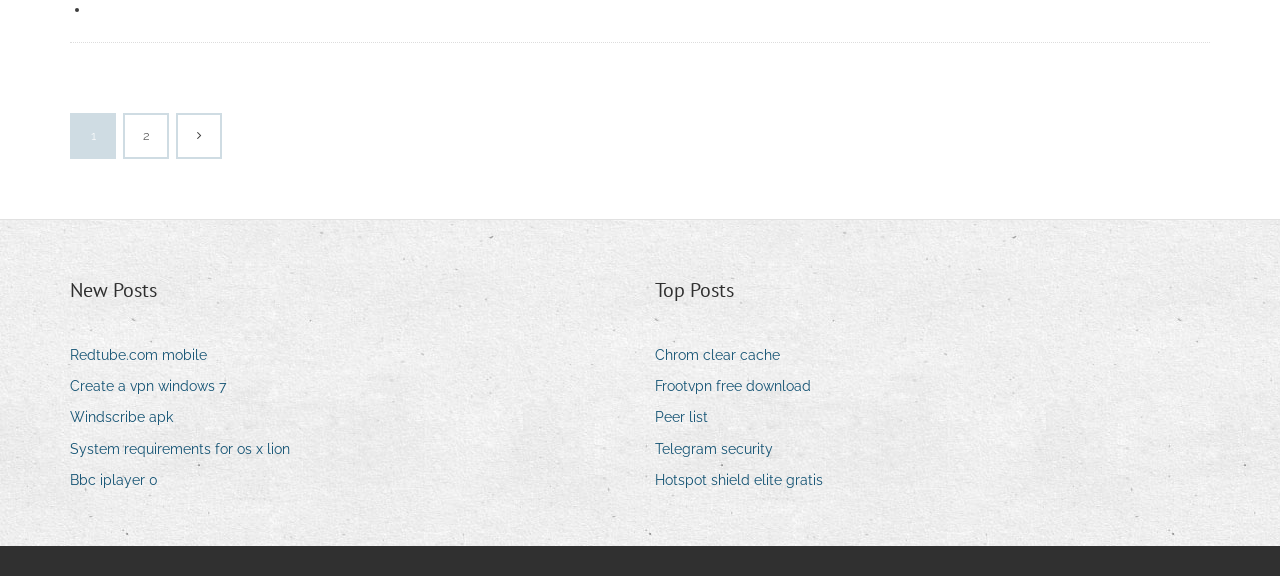Please provide the bounding box coordinate of the region that matches the element description: Hotspot shield elite gratis. Coordinates should be in the format (top-left x, top-left y, bottom-right x, bottom-right y) and all values should be between 0 and 1.

[0.512, 0.81, 0.655, 0.858]